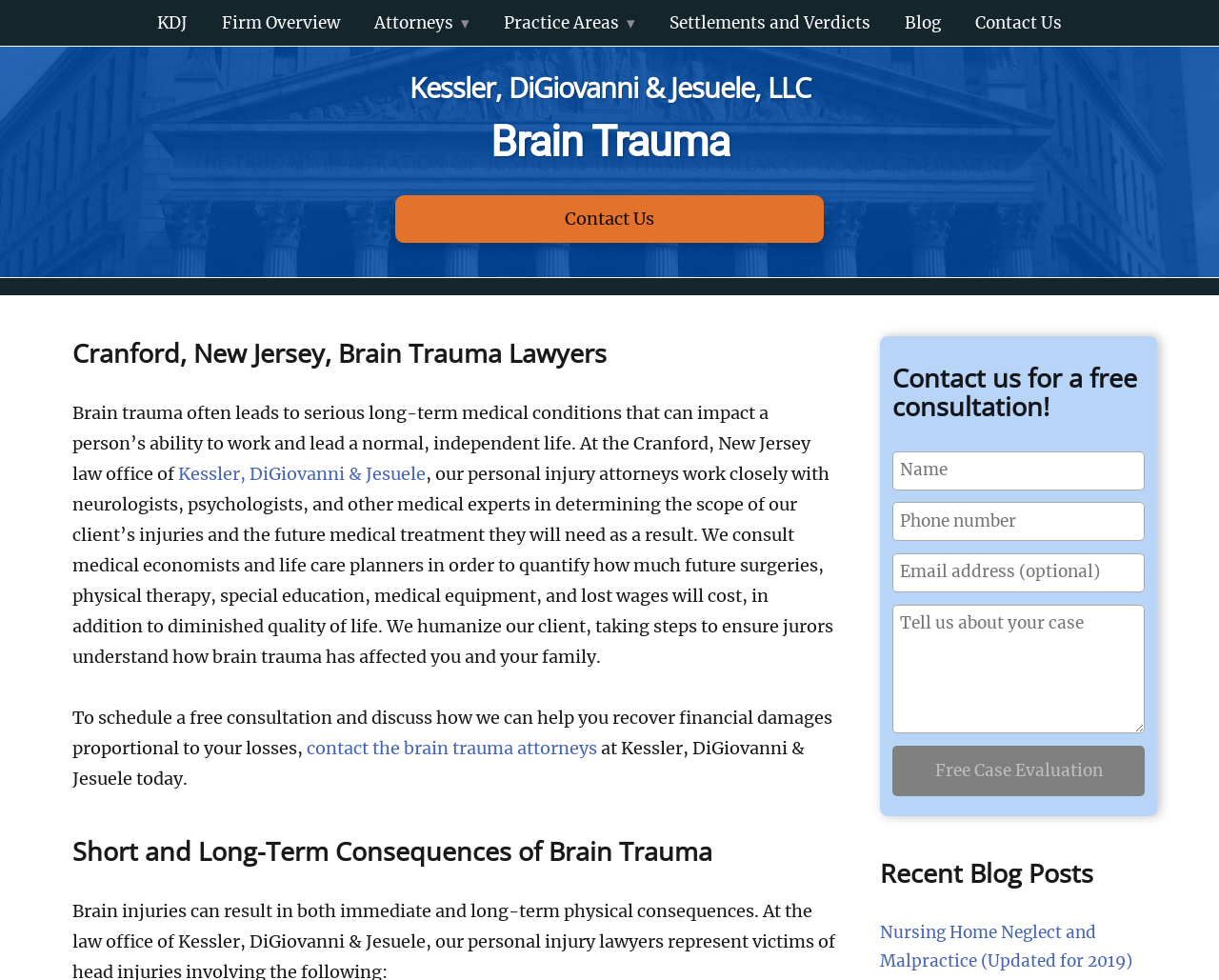Find the bounding box coordinates for the element that must be clicked to complete the instruction: "Click on the 'KDJ' link". The coordinates should be four float numbers between 0 and 1, indicated as [left, top, right, bottom].

[0.115, 0.0, 0.168, 0.047]